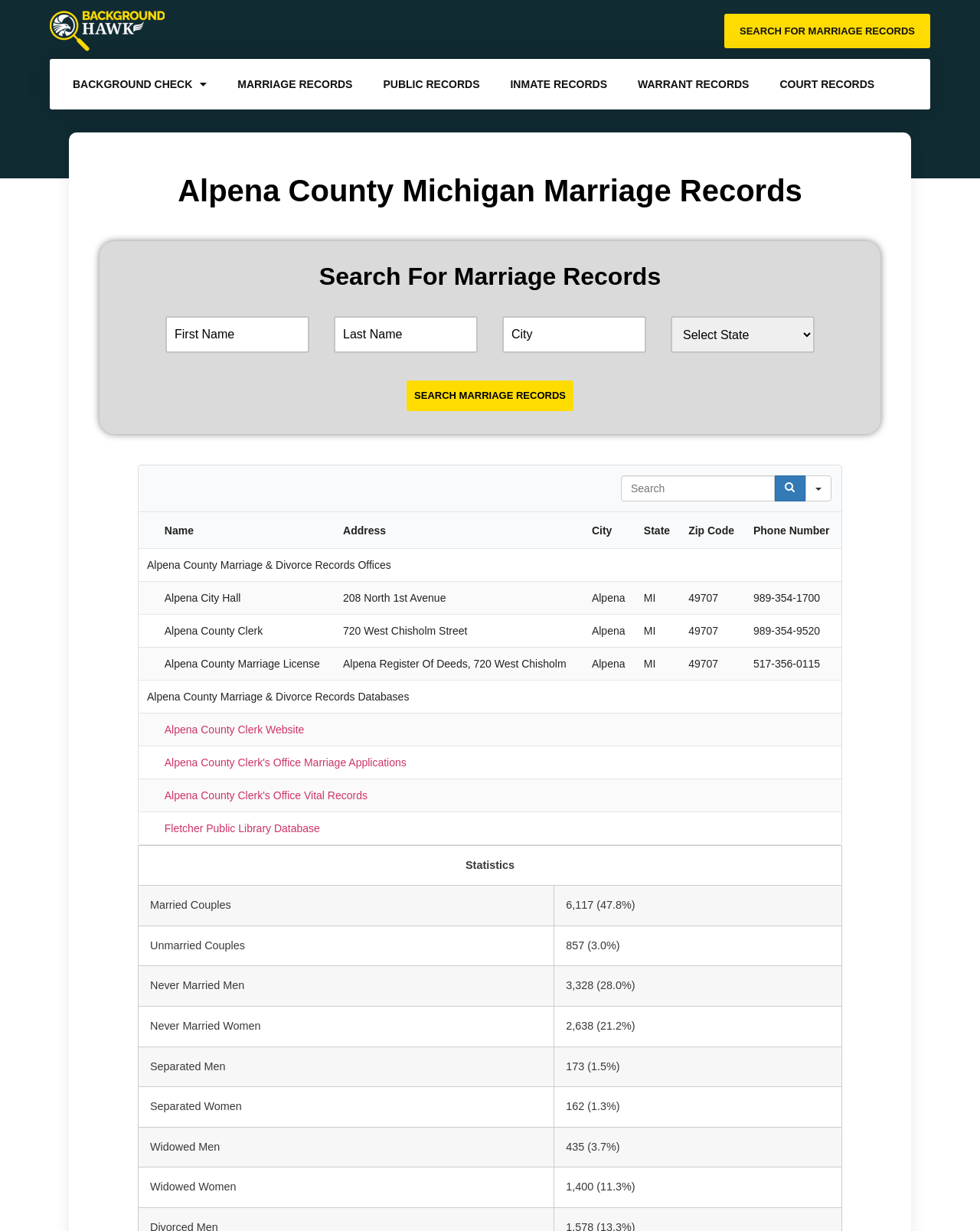Identify the bounding box coordinates of the clickable section necessary to follow the following instruction: "View marriage records". The coordinates should be presented as four float numbers from 0 to 1, i.e., [left, top, right, bottom].

[0.227, 0.054, 0.375, 0.083]